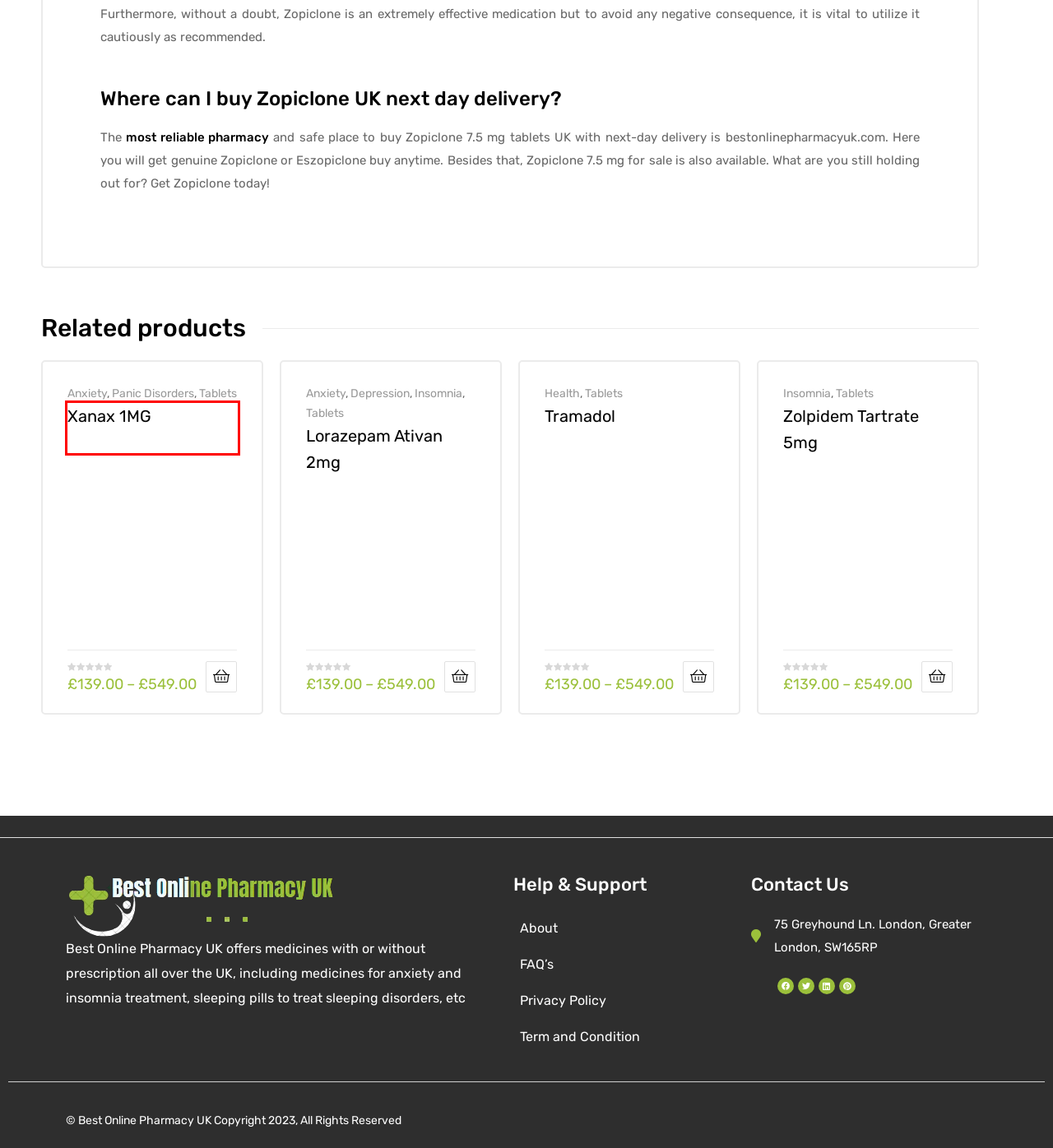Look at the screenshot of a webpage, where a red bounding box highlights an element. Select the best description that matches the new webpage after clicking the highlighted element. Here are the candidates:
A. Anxiety Prescription Meds Online | Best Online Pharmacy UK
B. Lorazepam Ativan 2mg - Best Online Pharmacy UK
C. Buy Xanax Img Tablets Online UK - Best Online Pharmacy UK
D. Health - Best Online Pharmacy UK
E. Term and Condition - Best Online Pharmacy UK
F. Buy Zolpidem Tablets Online UK - Best Online Pharmacy UK
G. Anxiety - Best Online Pharmacy UK
H. Privacy Policy - Best Online Pharmacy UK

C